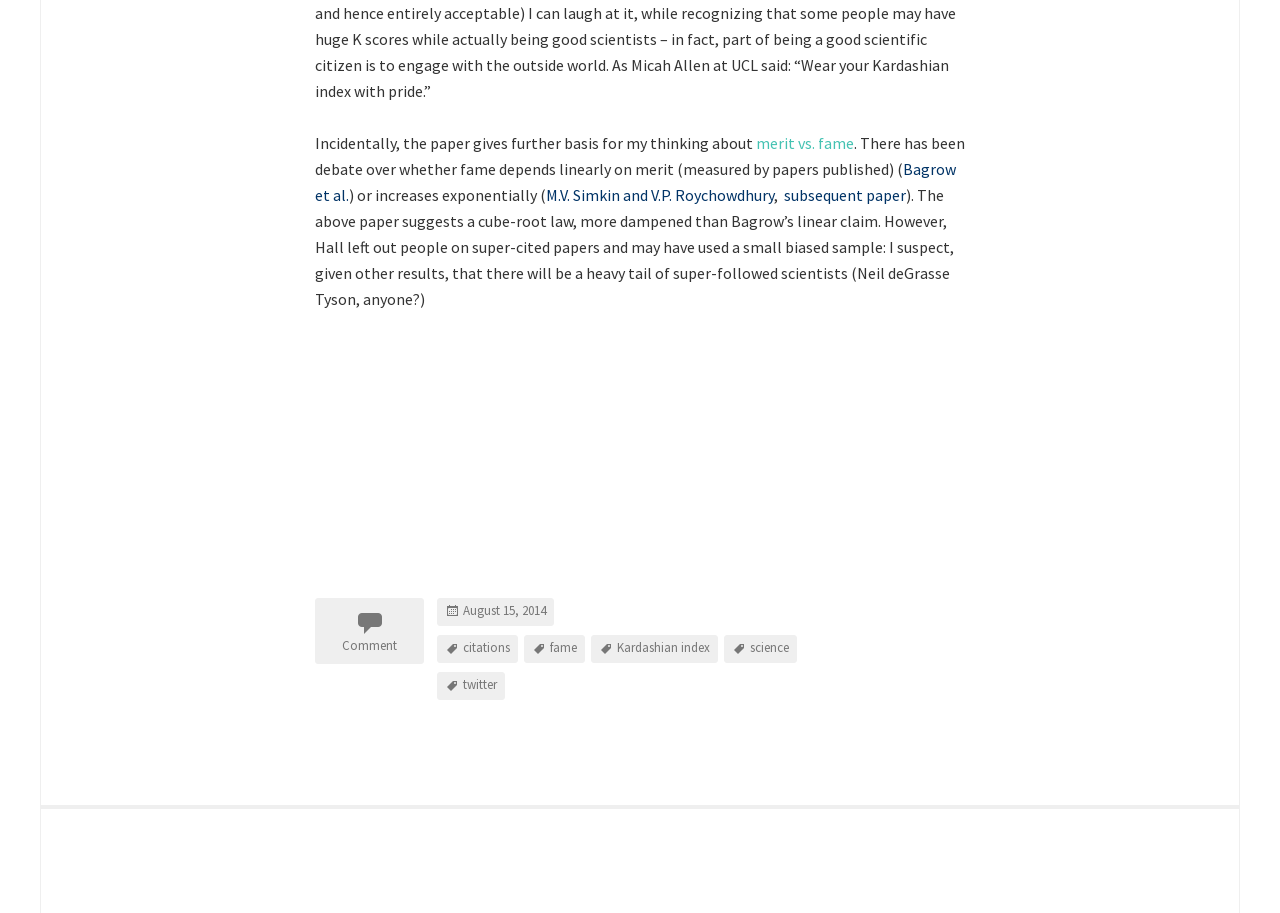Specify the bounding box coordinates for the region that must be clicked to perform the given instruction: "Comment on the post".

[0.246, 0.655, 0.331, 0.727]